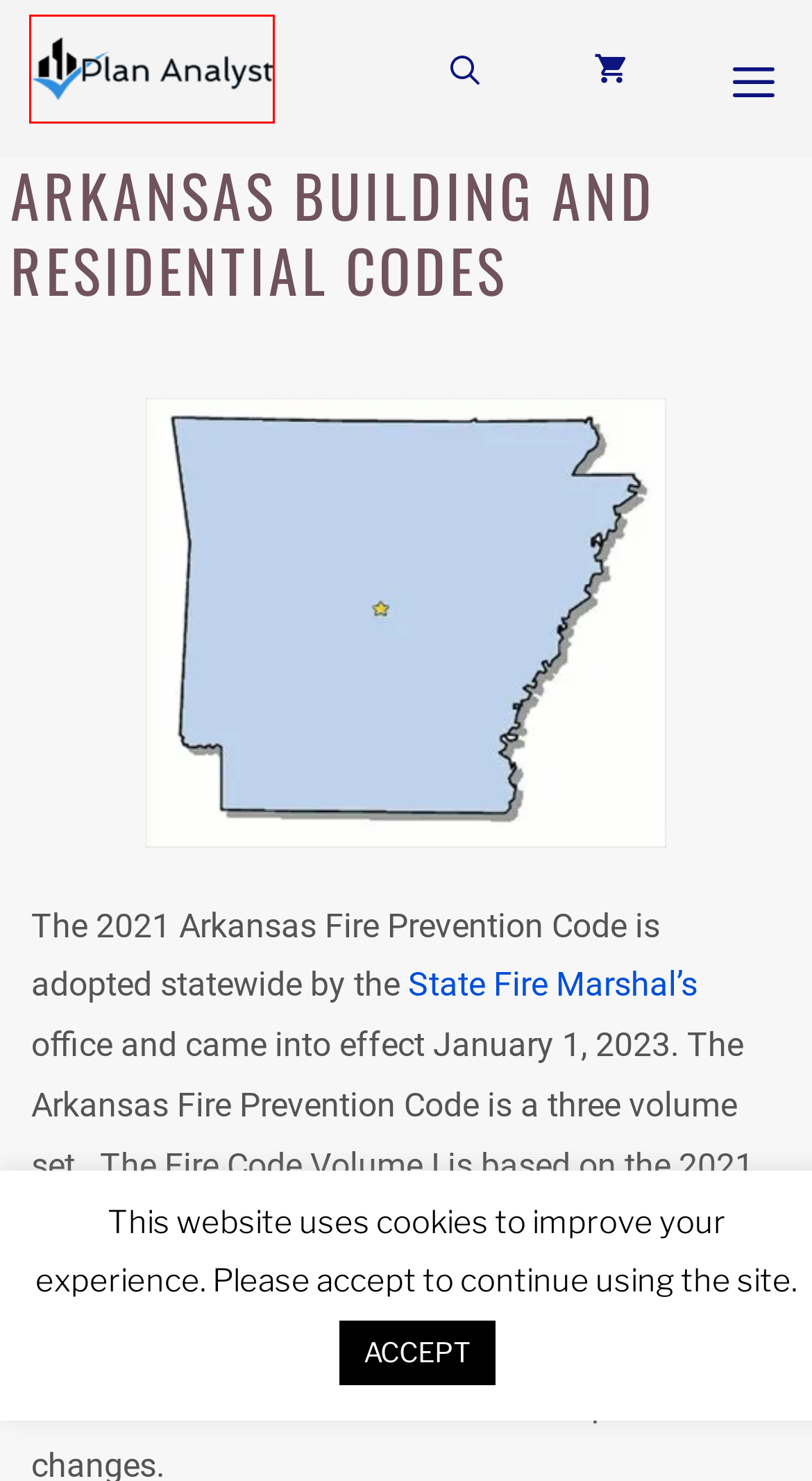Examine the screenshot of the webpage, noting the red bounding box around a UI element. Pick the webpage description that best matches the new page after the element in the red bounding box is clicked. Here are the candidates:
A. Building Code Review Software - Plan Analyst
B. Plan Analyst 2021 IBC - Plan Analyst
C. Code Check Software - Plan Analyst
D. Find Codes
E. Digital Codes
F. 2021 Beam and Column Calculator - Plan Analyst
G. Cart - Plan Analyst
H. Term & Conditions - Plan Analyst

A